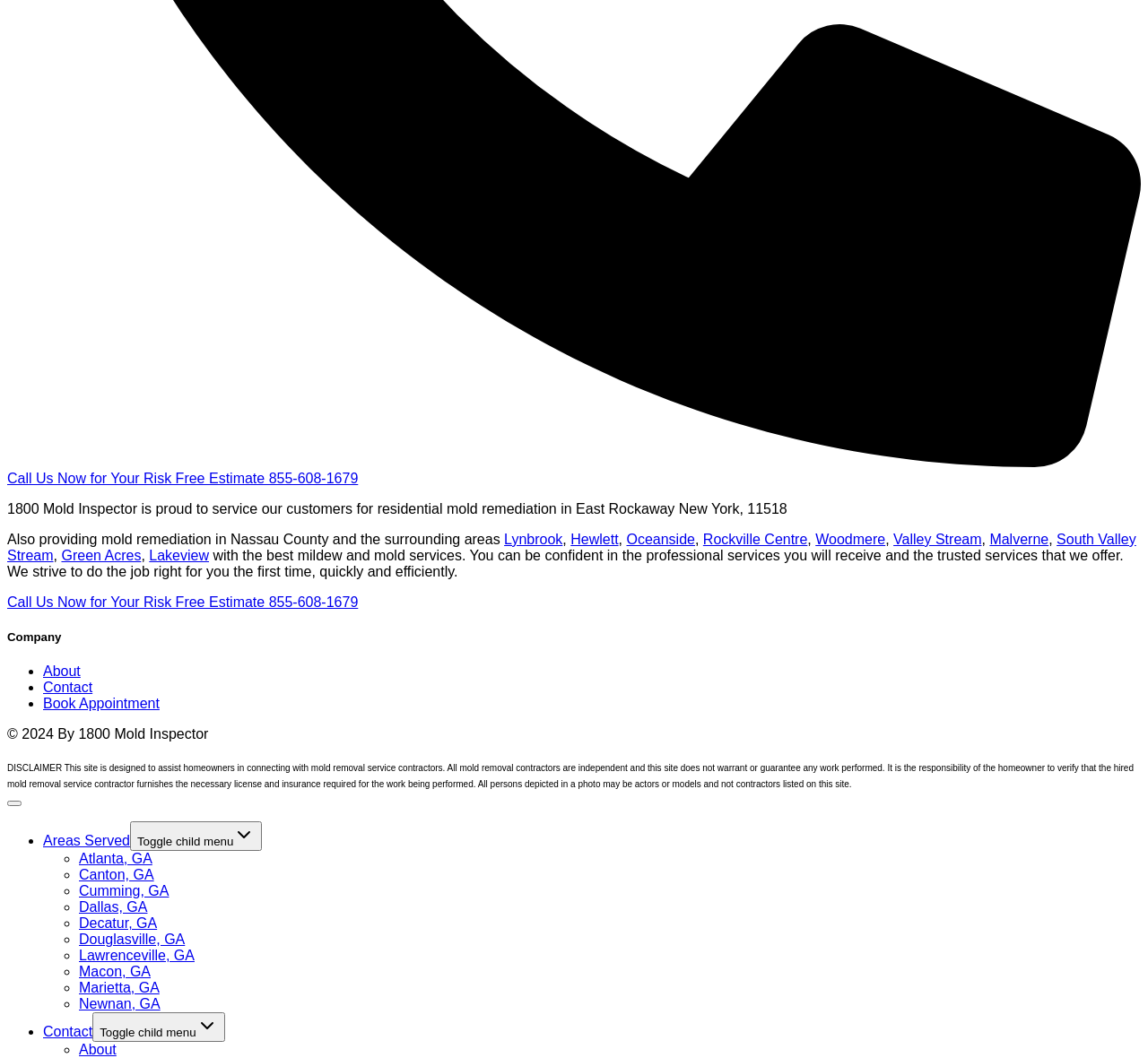What is the phone number to call for a risk-free estimate?
Carefully analyze the image and provide a thorough answer to the question.

The phone number can be found in the top section of the webpage, where it says 'Call Us Now for Your Risk Free Estimate 855-608-1679'.